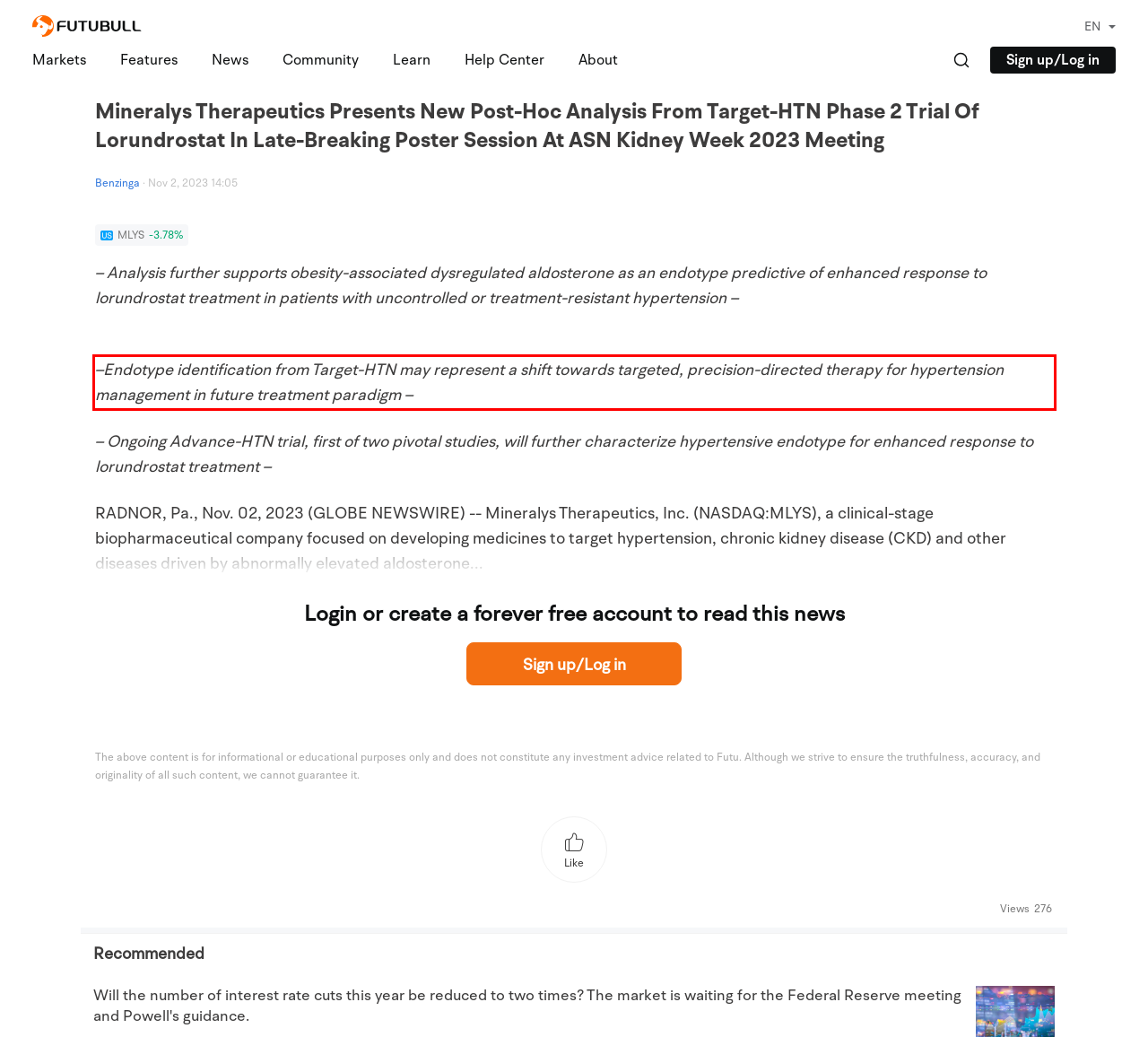Please examine the webpage screenshot containing a red bounding box and use OCR to recognize and output the text inside the red bounding box.

–Endotype identification from Target-HTN may represent a shift towards targeted, precision-directed therapy for hypertension management in future treatment paradigm –